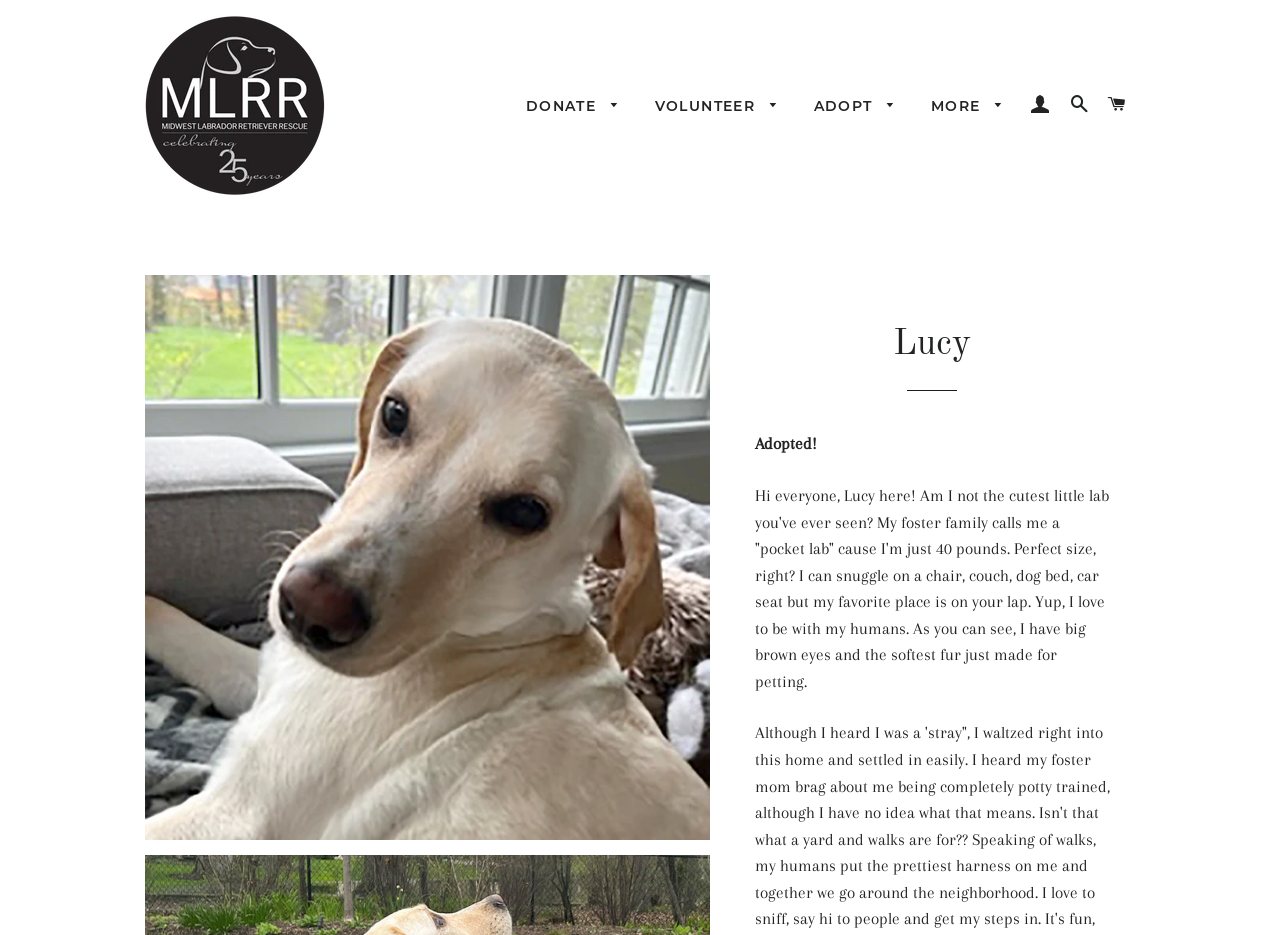Determine the bounding box coordinates for the area that should be clicked to carry out the following instruction: "Donate through PayPal".

[0.399, 0.182, 0.508, 0.219]